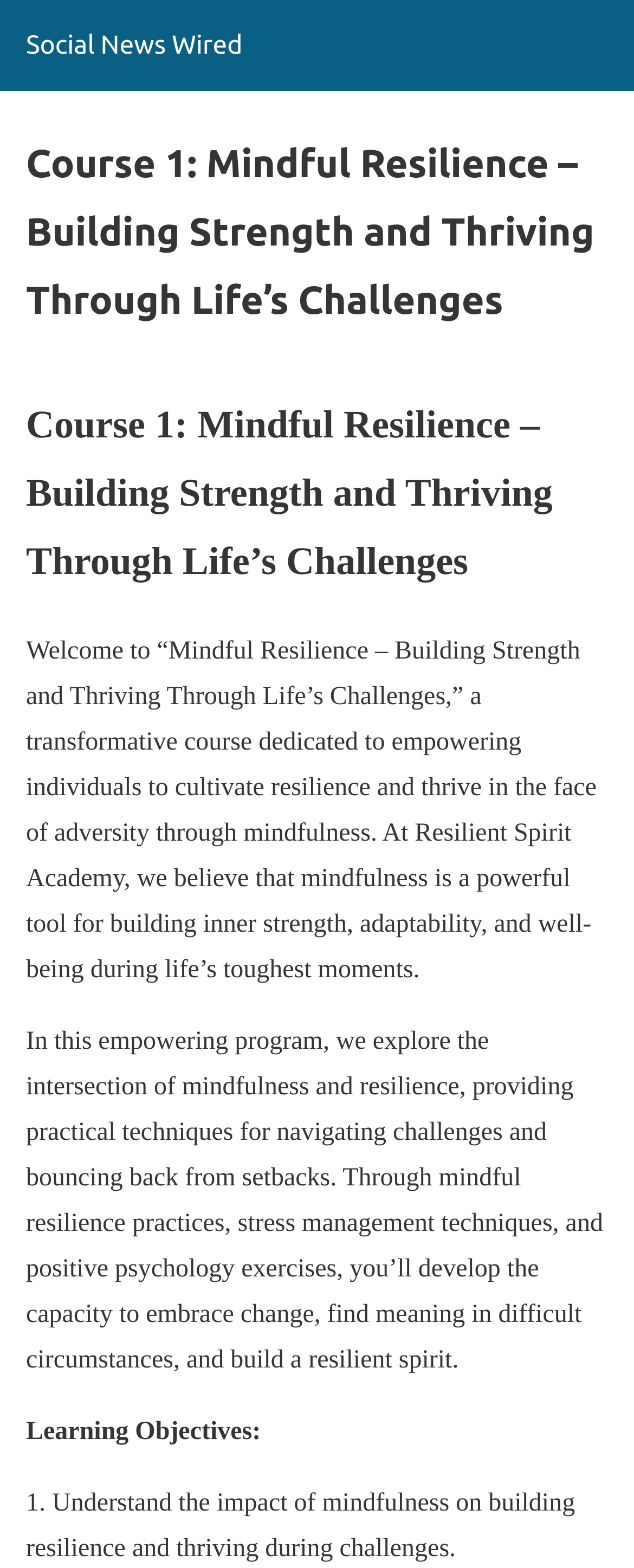Identify the headline of the webpage and generate its text content.

Course 1: Mindful Resilience – Building Strength and Thriving Through Life’s Challenges